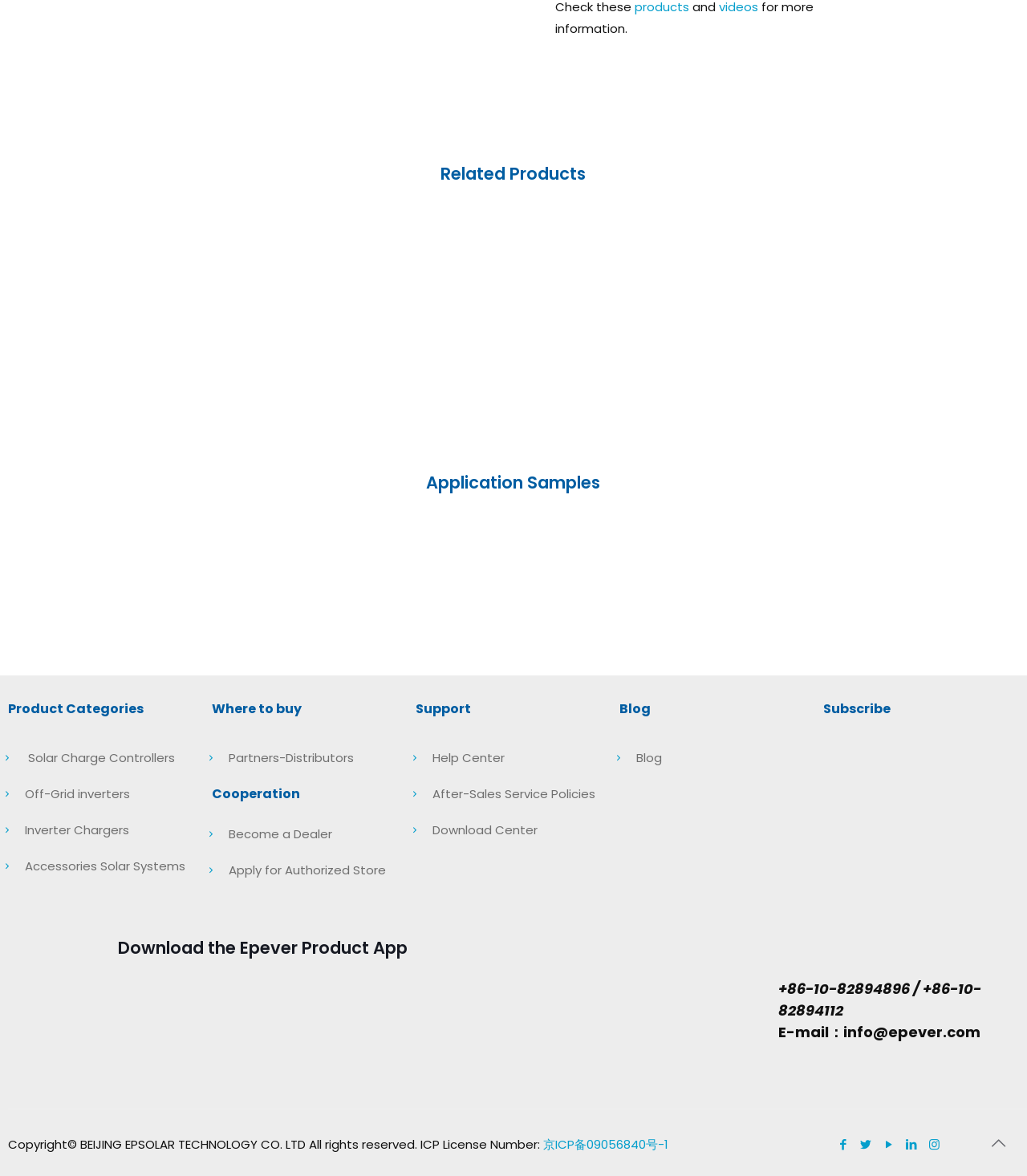Specify the bounding box coordinates of the area to click in order to follow the given instruction: "Check 'Help Center'."

[0.421, 0.637, 0.491, 0.651]